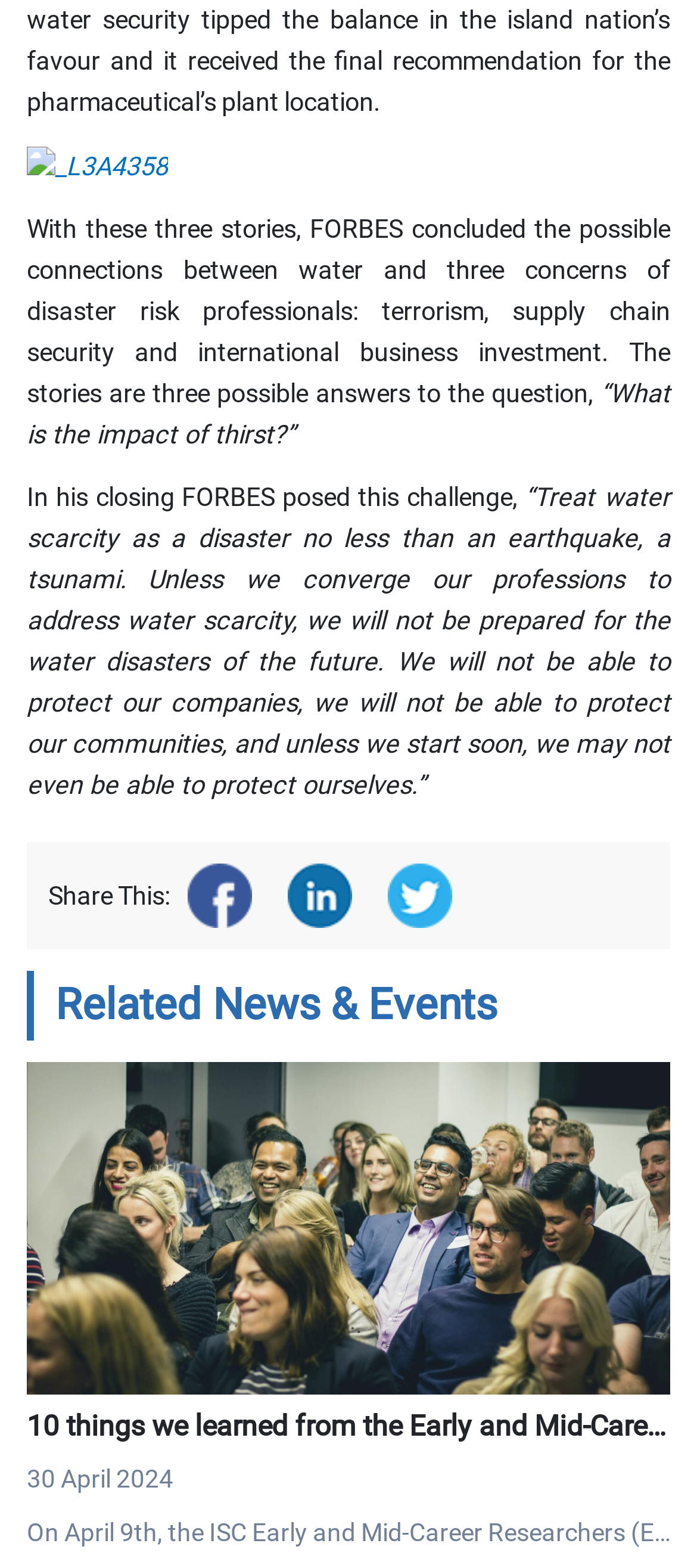Reply to the question with a brief word or phrase: What is the topic of the article?

Water scarcity